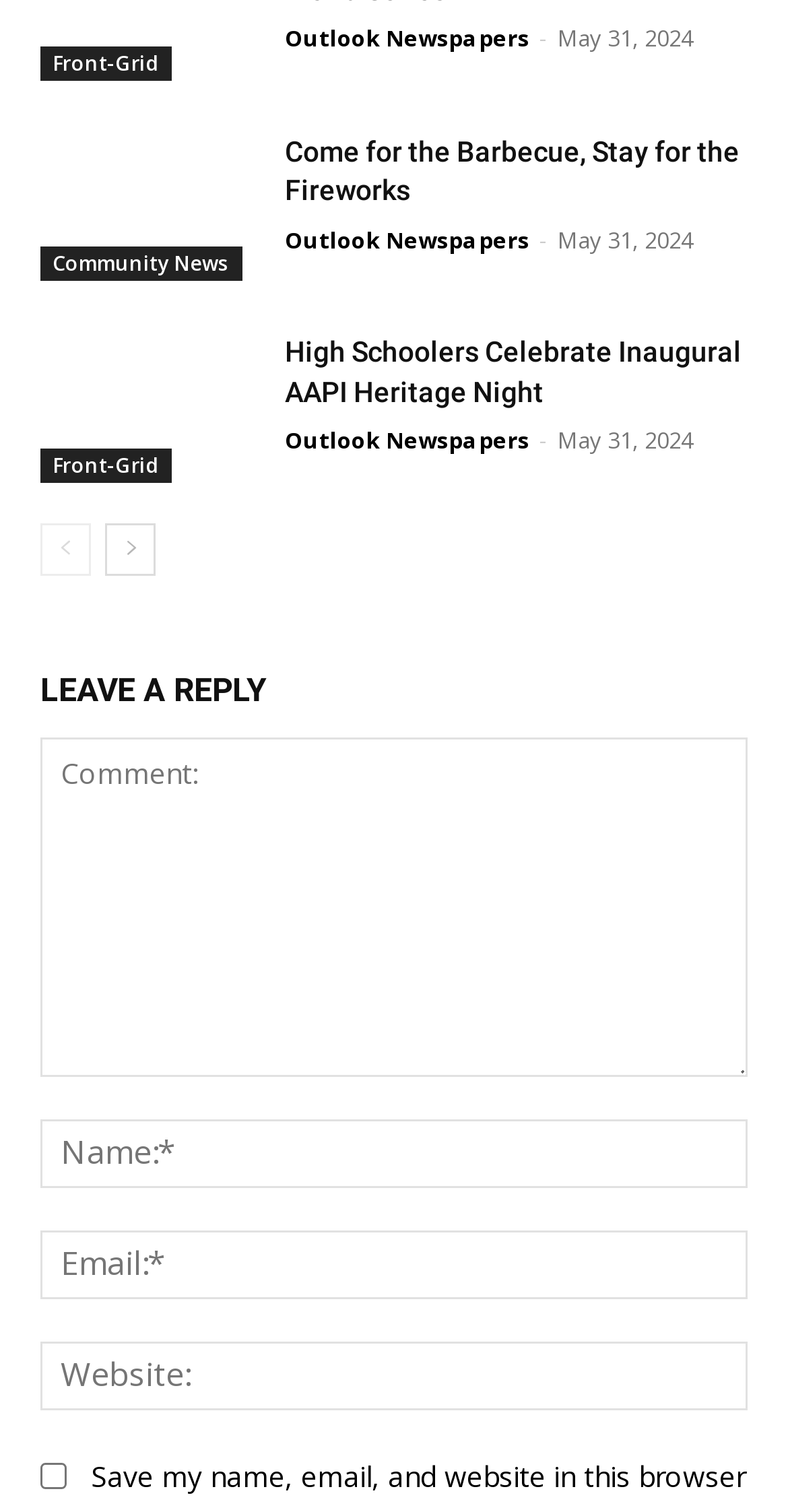Pinpoint the bounding box coordinates for the area that should be clicked to perform the following instruction: "Go to the next page".

[0.133, 0.346, 0.197, 0.38]